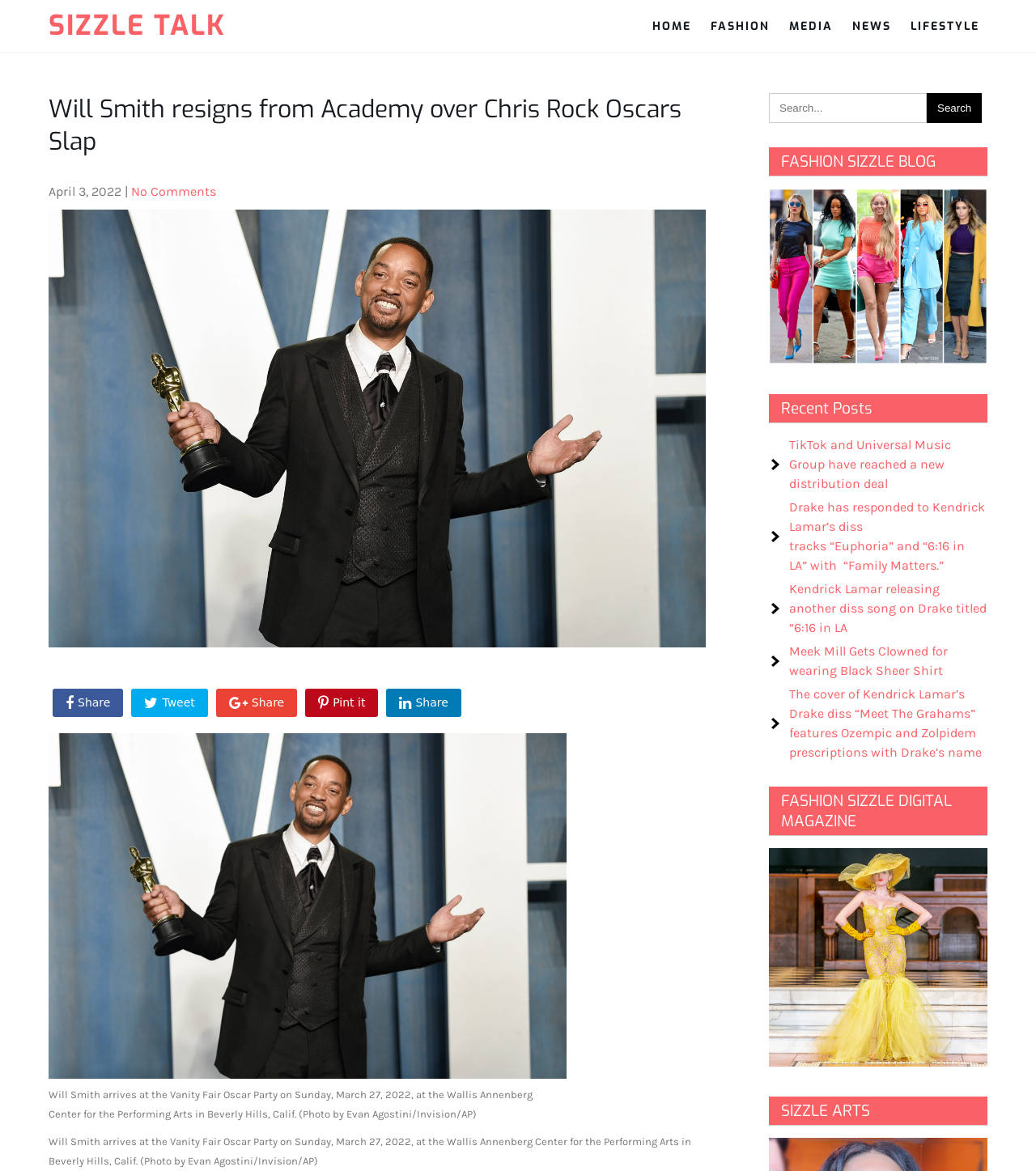What is the date of the article?
Using the image provided, answer with just one word or phrase.

April 3, 2022